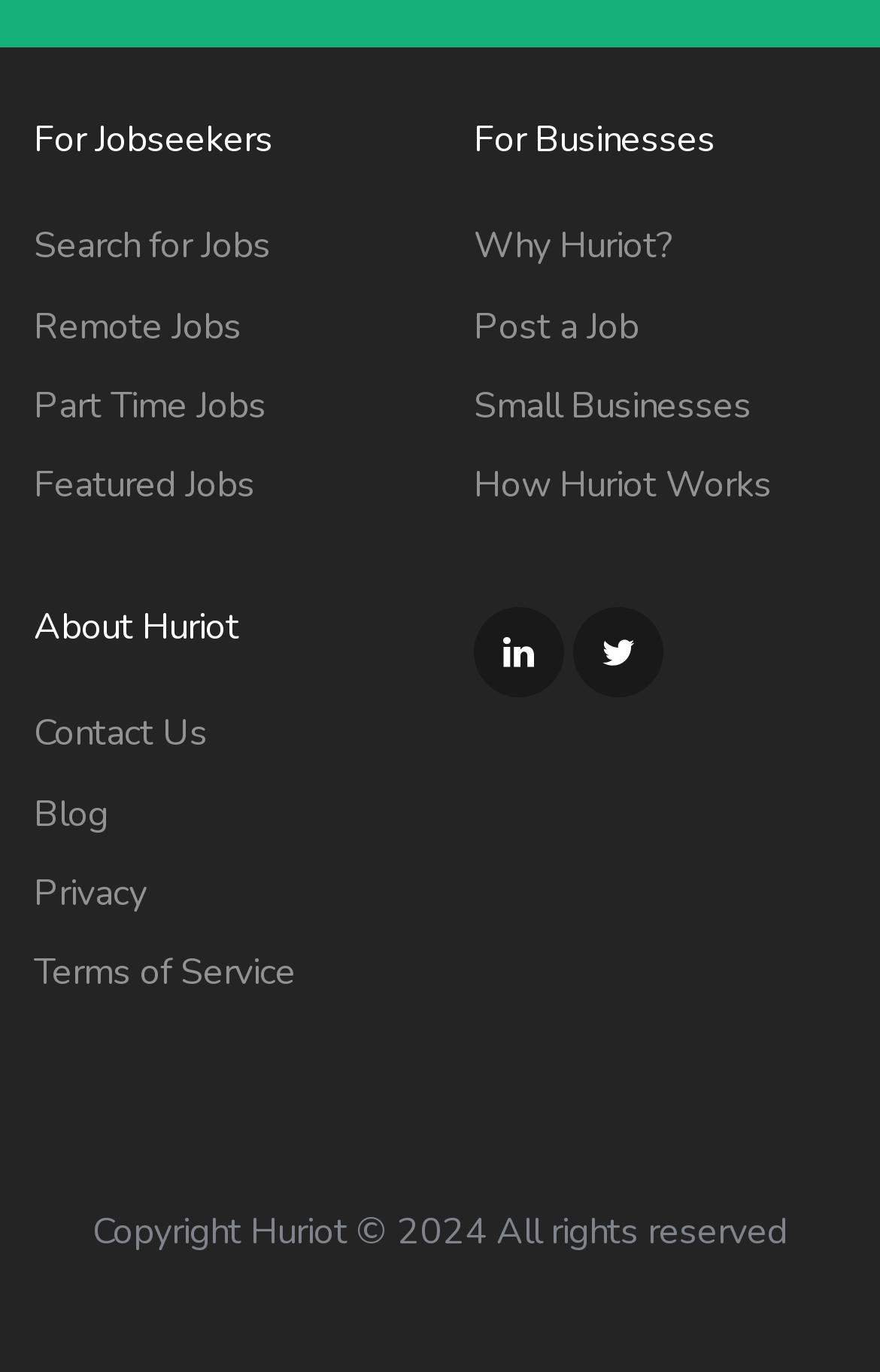Determine the bounding box coordinates of the section to be clicked to follow the instruction: "Search for Jobs". The coordinates should be given as four float numbers between 0 and 1, formatted as [left, top, right, bottom].

[0.038, 0.162, 0.308, 0.198]